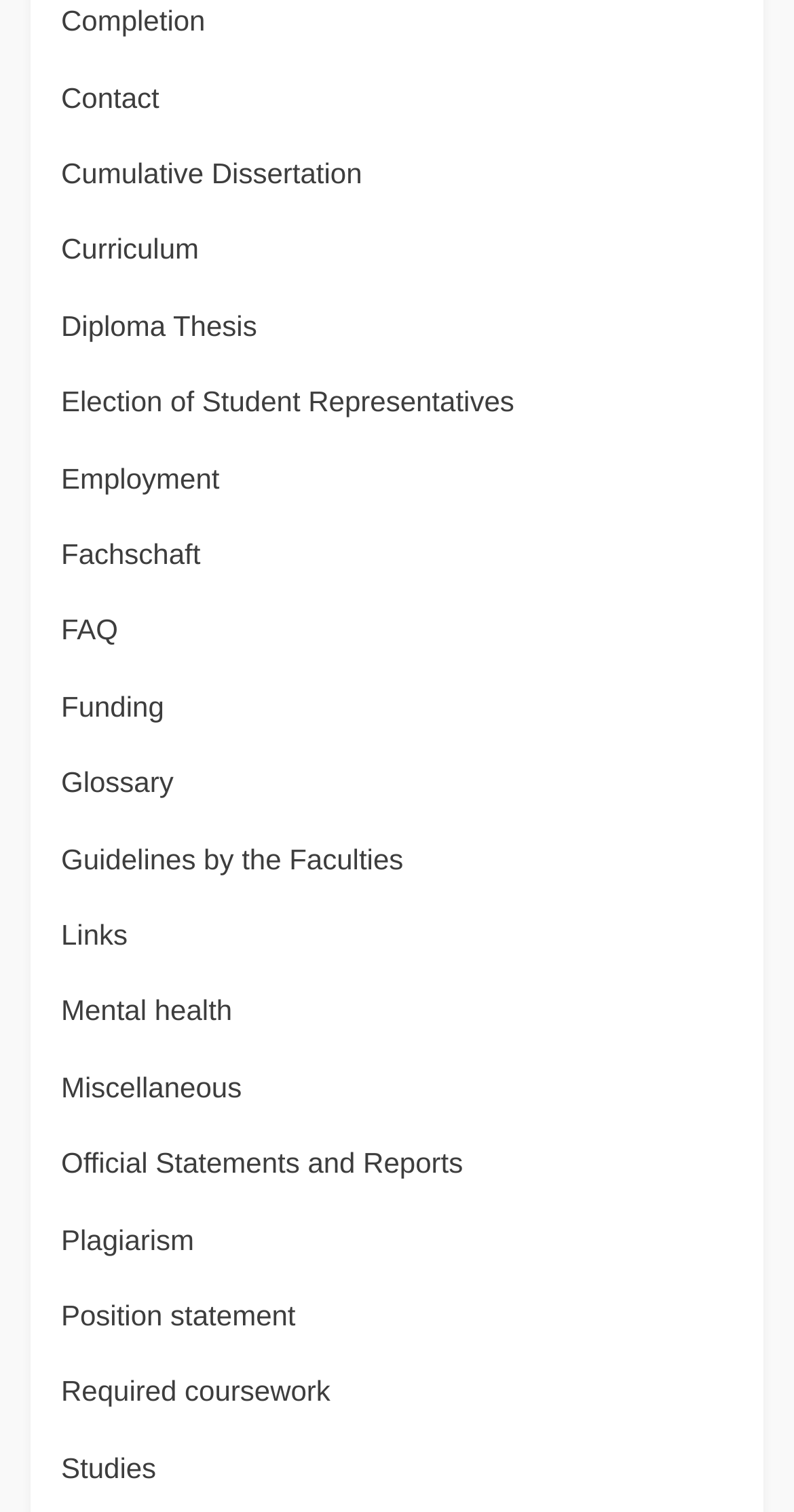Show the bounding box coordinates for the element that needs to be clicked to execute the following instruction: "Learn about mental health resources". Provide the coordinates in the form of four float numbers between 0 and 1, i.e., [left, top, right, bottom].

[0.077, 0.658, 0.292, 0.679]